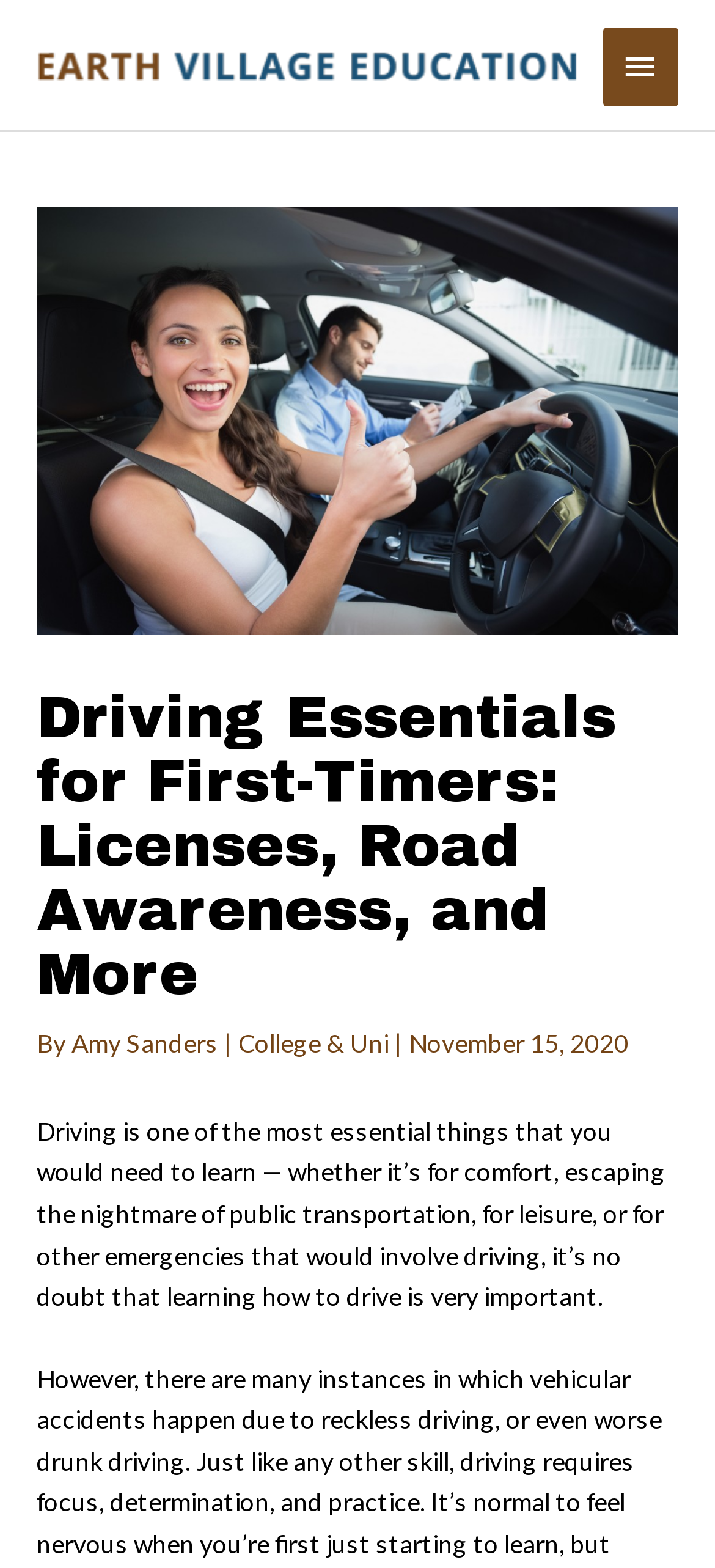Reply to the question with a single word or phrase:
What is the date of the article?

November 15, 2020